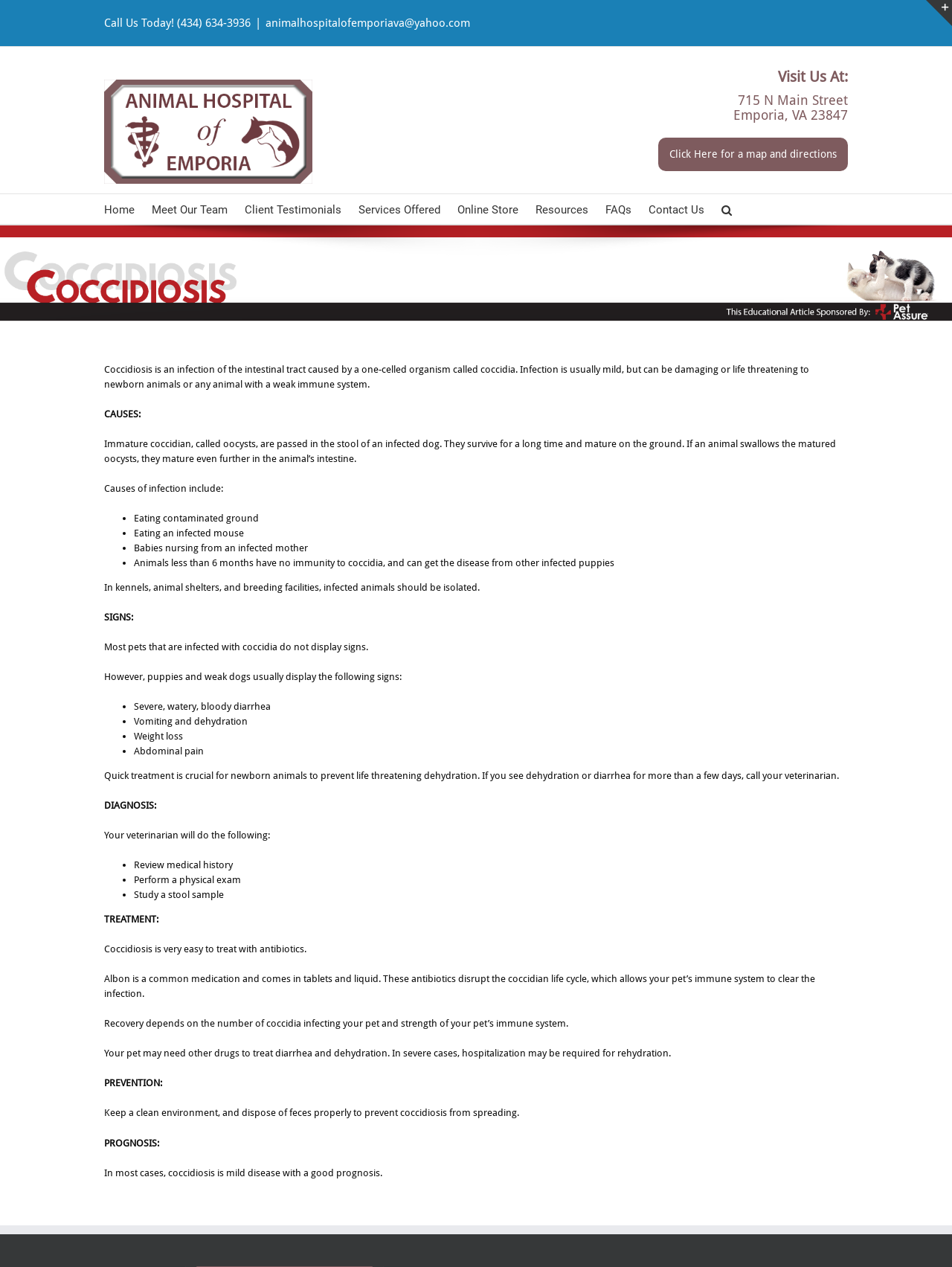Identify the bounding box coordinates of the clickable section necessary to follow the following instruction: "Click the 'Click Here for a map and directions' link". The coordinates should be presented as four float numbers from 0 to 1, i.e., [left, top, right, bottom].

[0.691, 0.109, 0.891, 0.135]